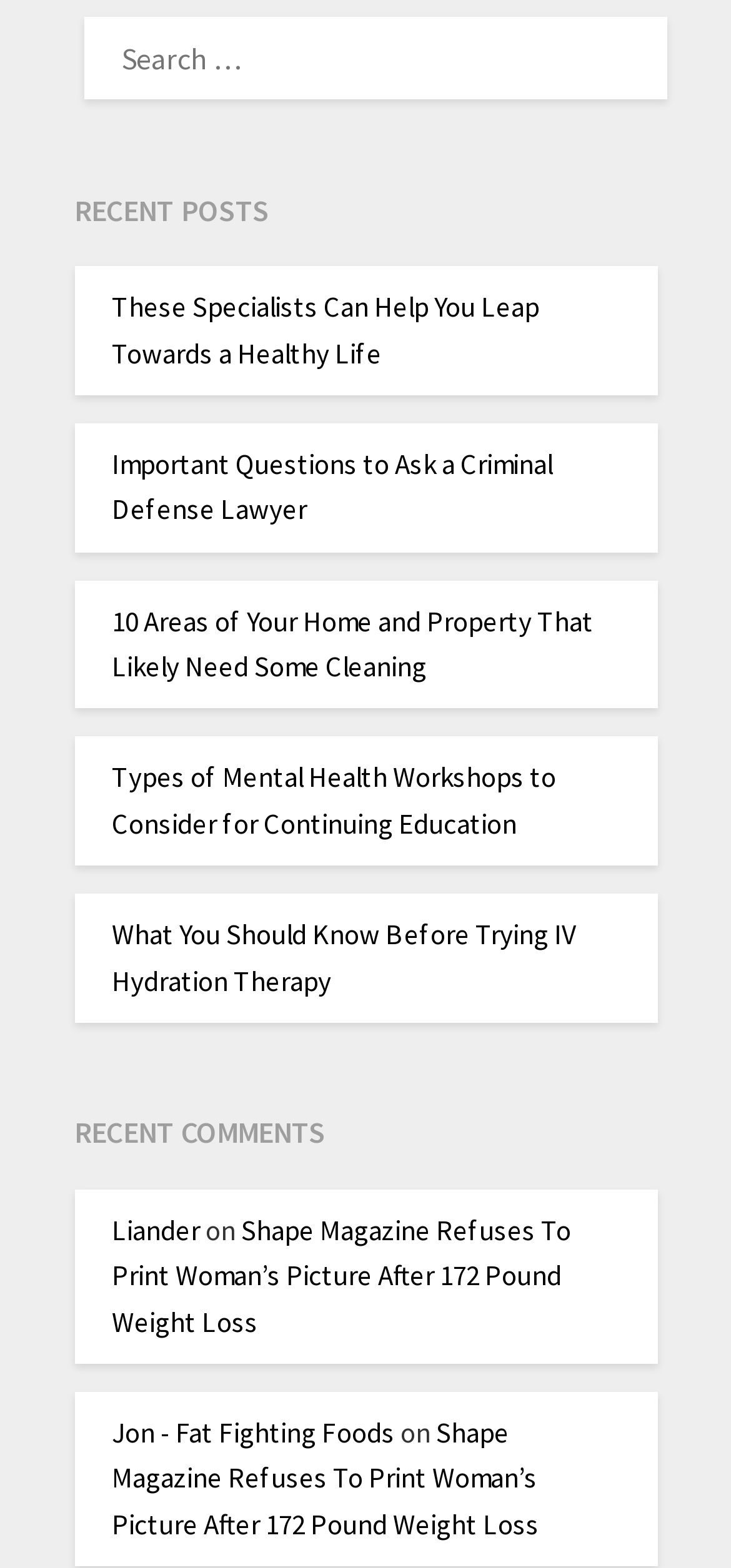Select the bounding box coordinates of the element I need to click to carry out the following instruction: "read article about healthy life".

[0.153, 0.184, 0.737, 0.236]